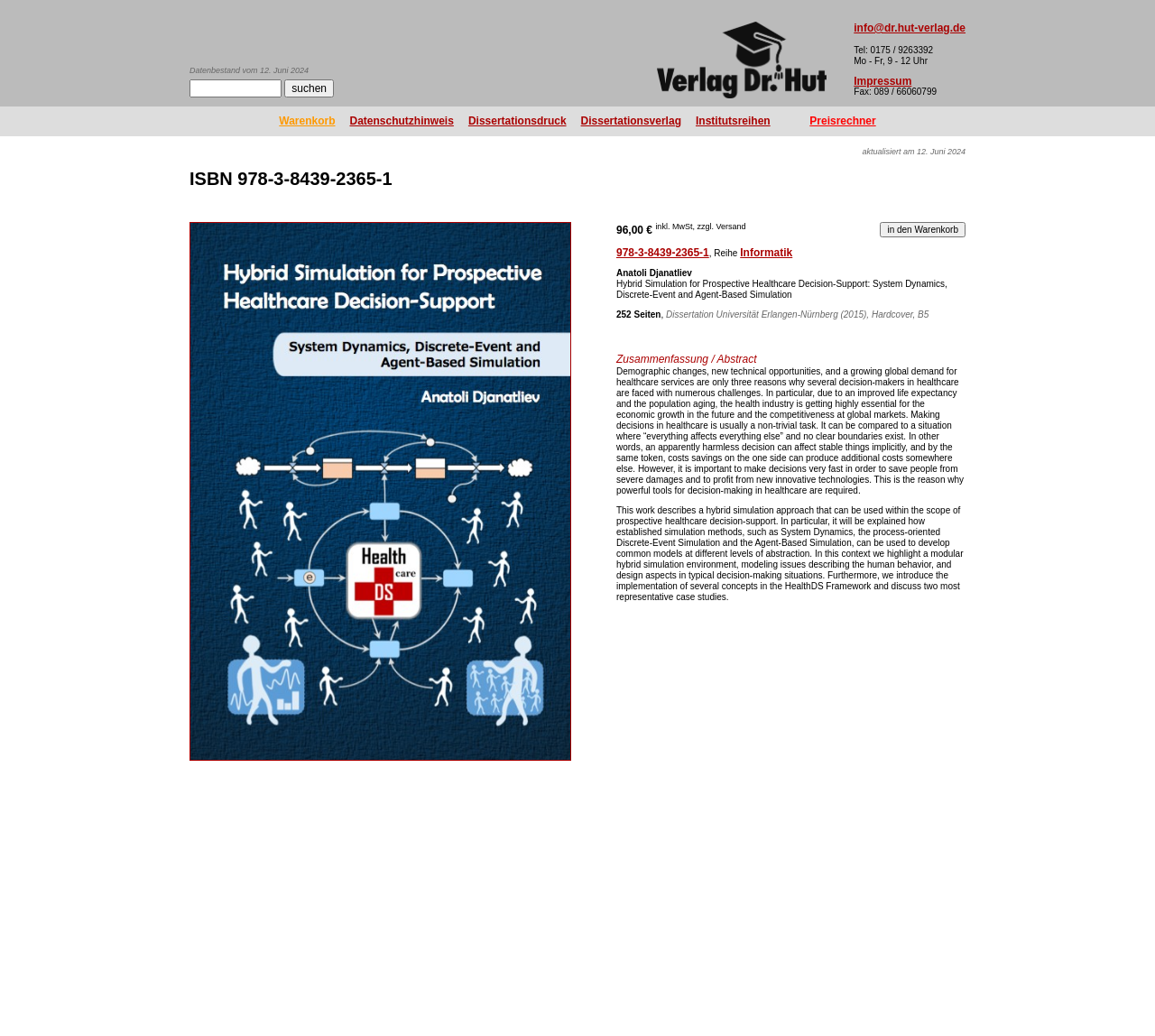Generate a comprehensive description of the contents of the webpage.

This webpage appears to be a product page for a book titled "Hybrid Simulation for Prospective Healthcare Decision-Support: System Dynamics, Discrete-Event and Agent-Based Simulation" by Anatoli Djanatliev. 

At the top of the page, there is a search bar with a button labeled "suchen" (search) and a text box to input search queries. To the right of the search bar, there is a section with the publisher's information, including a logo, contact details, and a link to the imprint.

Below the search bar, there is a table with several columns, each containing a link to a different section of the website, such as "Warenkorb" (cart), "Datenschutzhinweis" (privacy policy), "Dissertationsdruck" (dissertation printing), and "Institutsreihen" (institute series).

The main content of the page is a detailed description of the book, including its title, ISBN, price, and a summary of its content. The book's title and ISBN are displayed prominently at the top of the section, followed by a button to add the book to the cart. The price of the book, including tax and shipping, is displayed below the title.

The summary of the book is divided into two sections: a brief abstract and a longer description of the book's content. The abstract provides an overview of the challenges faced by decision-makers in the healthcare industry and the need for powerful tools to support decision-making. The longer description explains the hybrid simulation approach used in the book and its application to prospective healthcare decision-support.

There are no images on the page except for the publisher's logo.